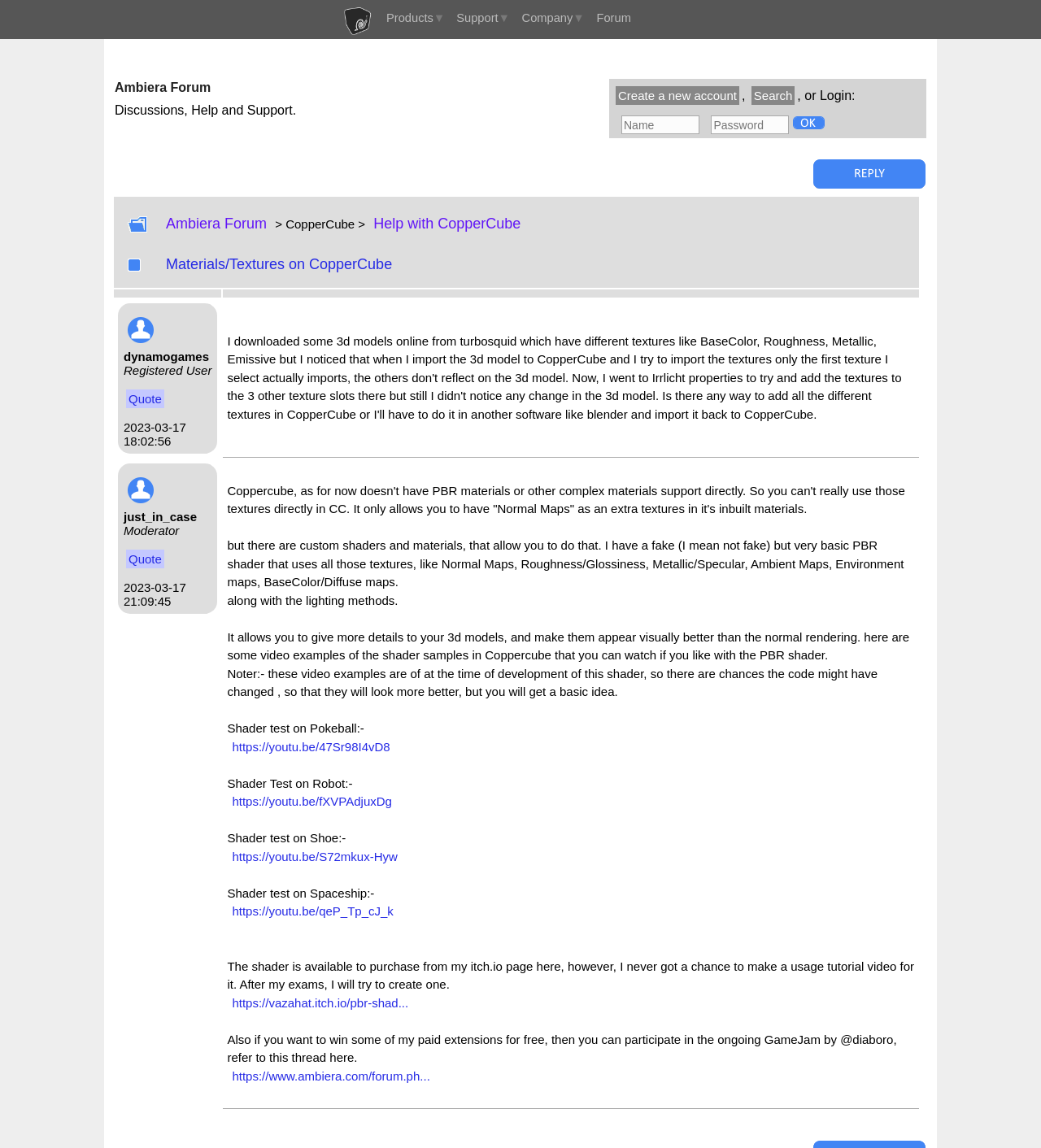Please determine the bounding box coordinates of the element to click in order to execute the following instruction: "Quote the message". The coordinates should be four float numbers between 0 and 1, specified as [left, top, right, bottom].

[0.121, 0.339, 0.158, 0.356]